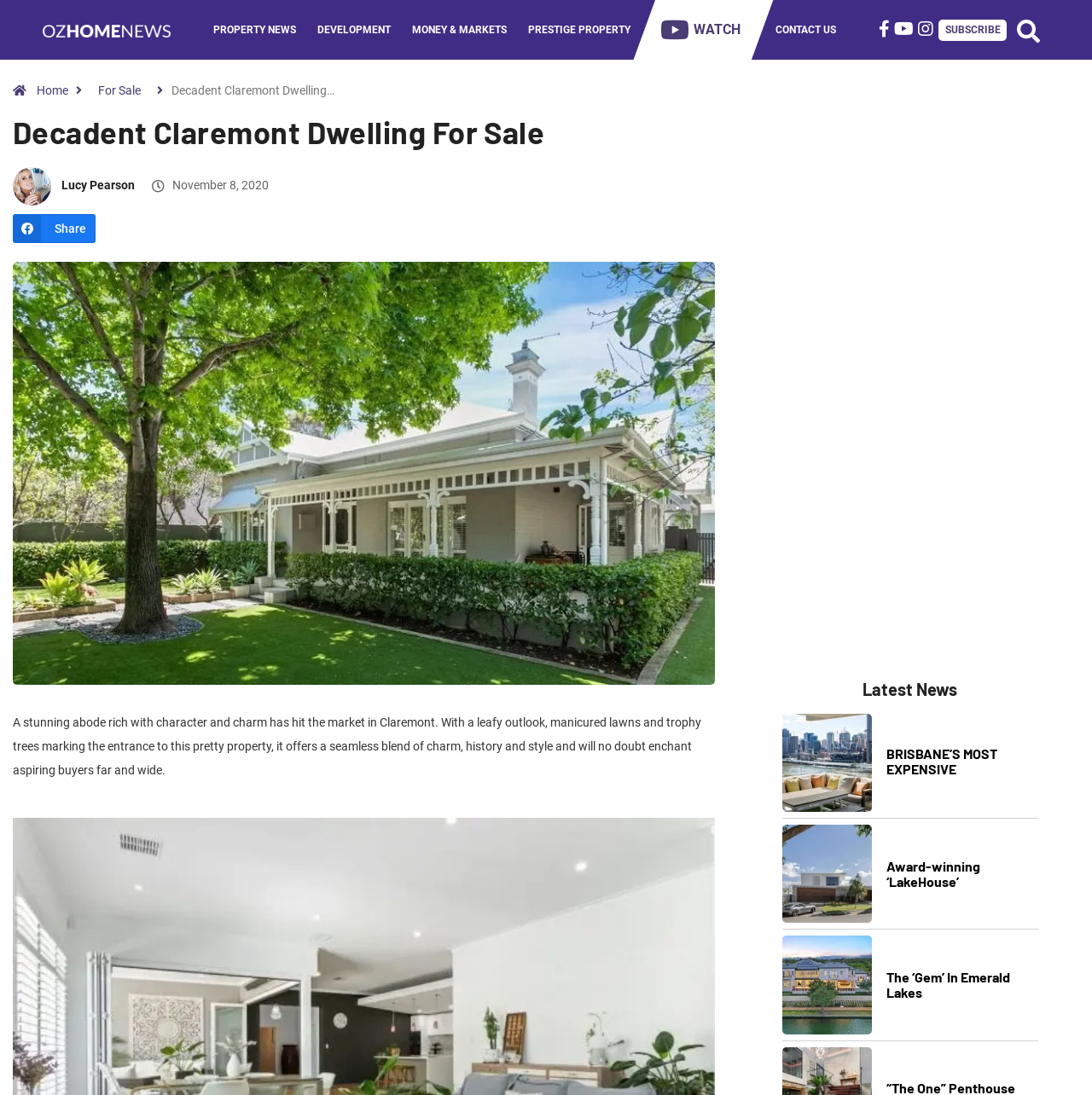Extract the primary header of the webpage and generate its text.

Decadent Claremont Dwelling For Sale